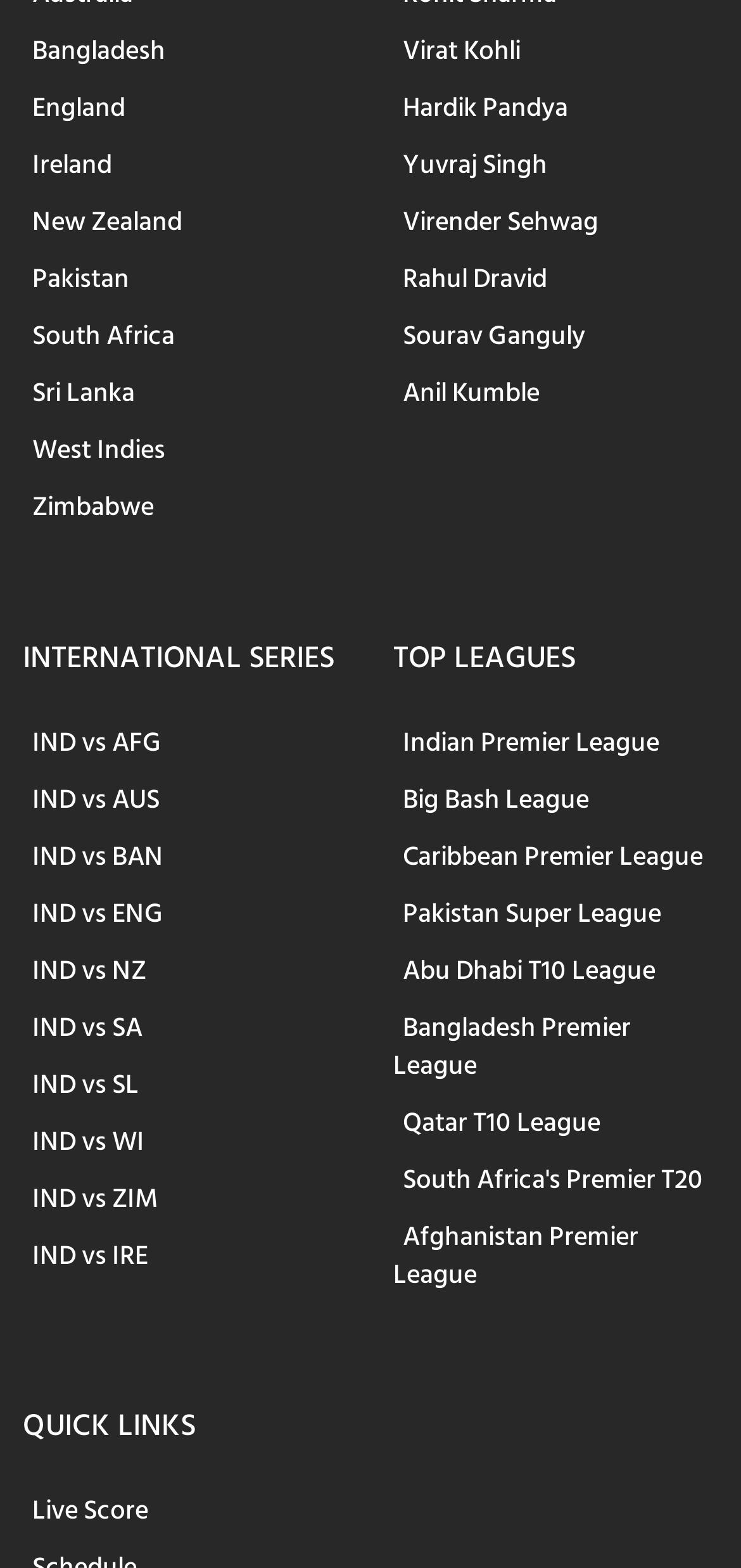Determine the bounding box coordinates of the target area to click to execute the following instruction: "Learn about Virat Kohli."

[0.531, 0.013, 0.715, 0.053]